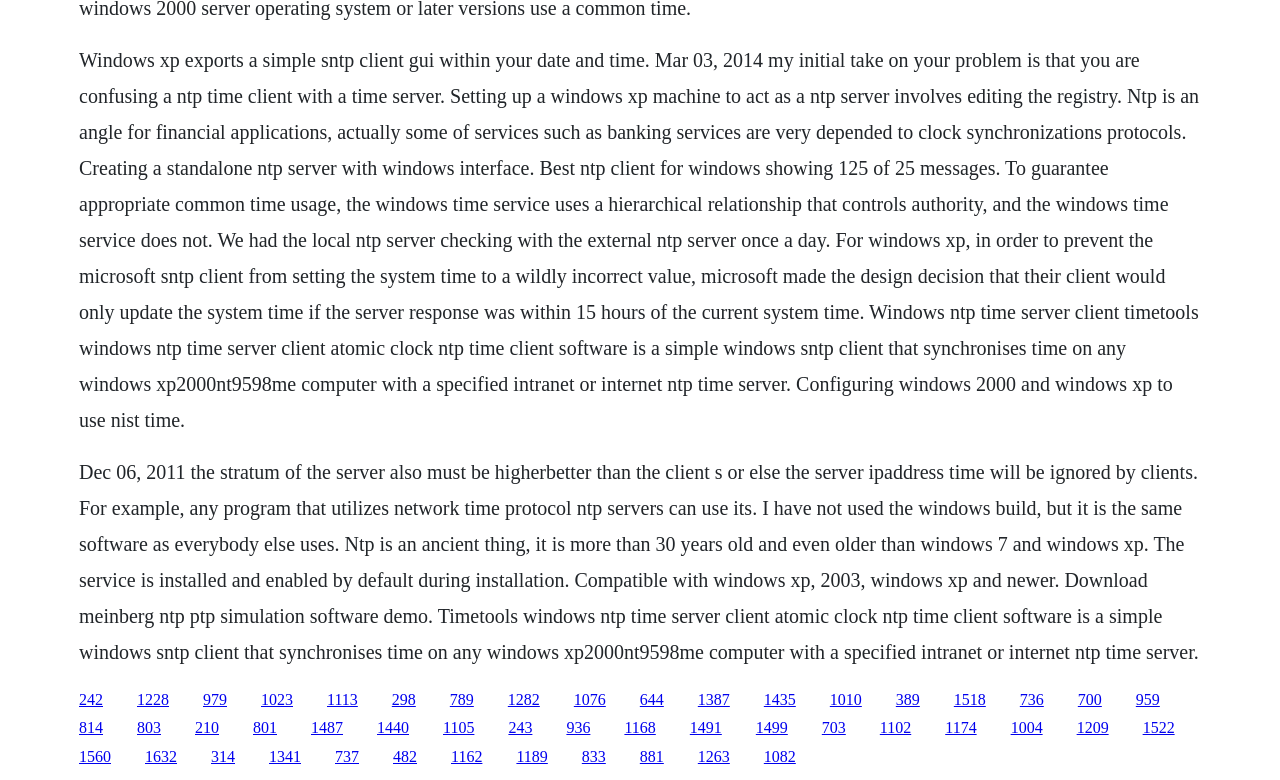Please specify the bounding box coordinates in the format (top-left x, top-left y, bottom-right x, bottom-right y), with all values as floating point numbers between 0 and 1. Identify the bounding box of the UI element described by: 1387

[0.545, 0.885, 0.57, 0.907]